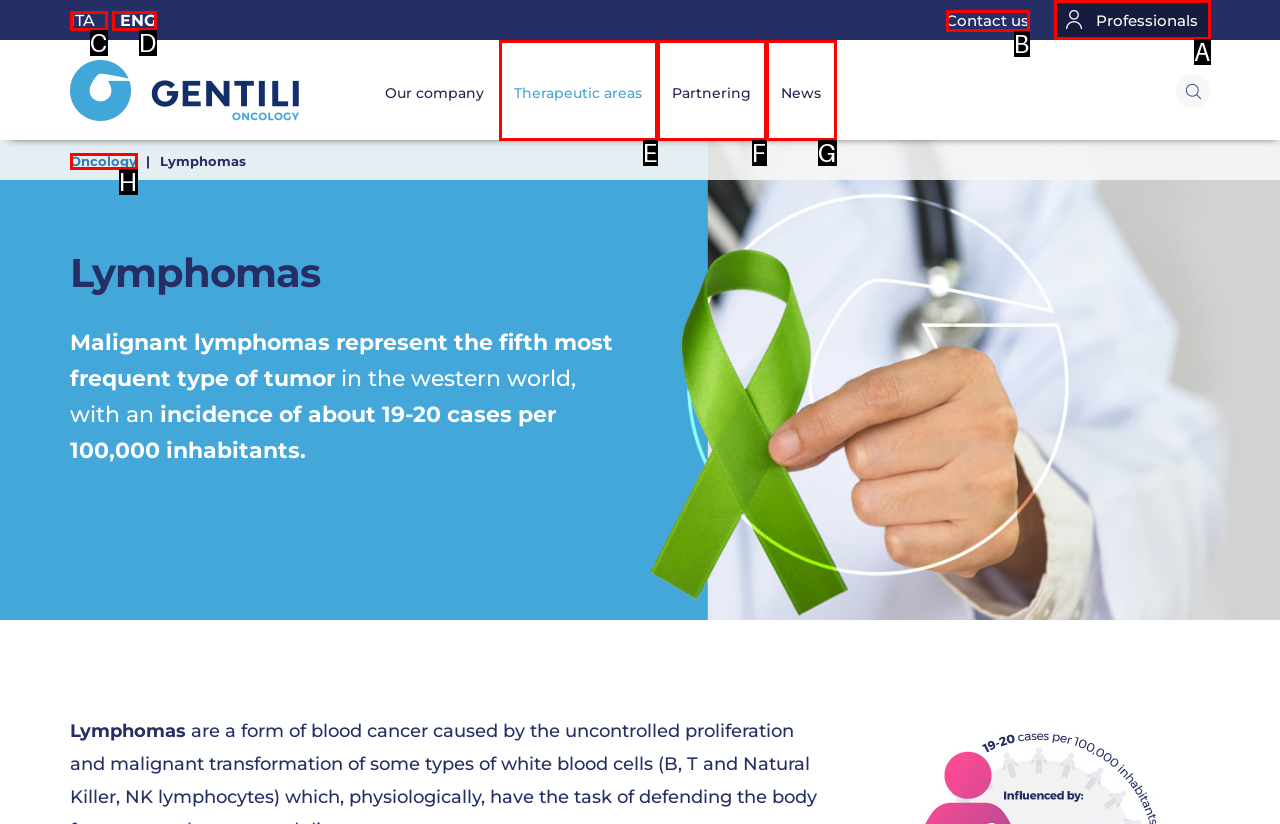From the provided options, pick the HTML element that matches the description: ITA. Respond with the letter corresponding to your choice.

C